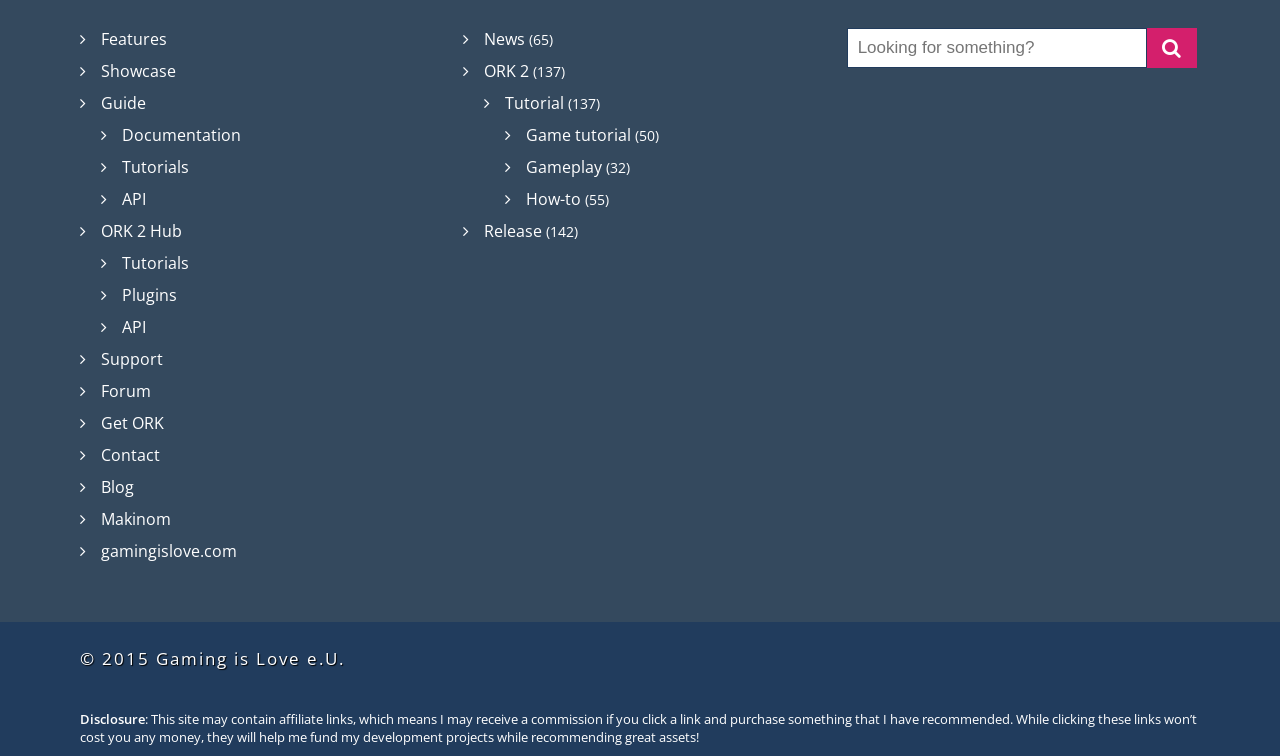Find the bounding box coordinates of the UI element according to this description: "name="s" placeholder="Looking for something?"".

[0.661, 0.037, 0.896, 0.09]